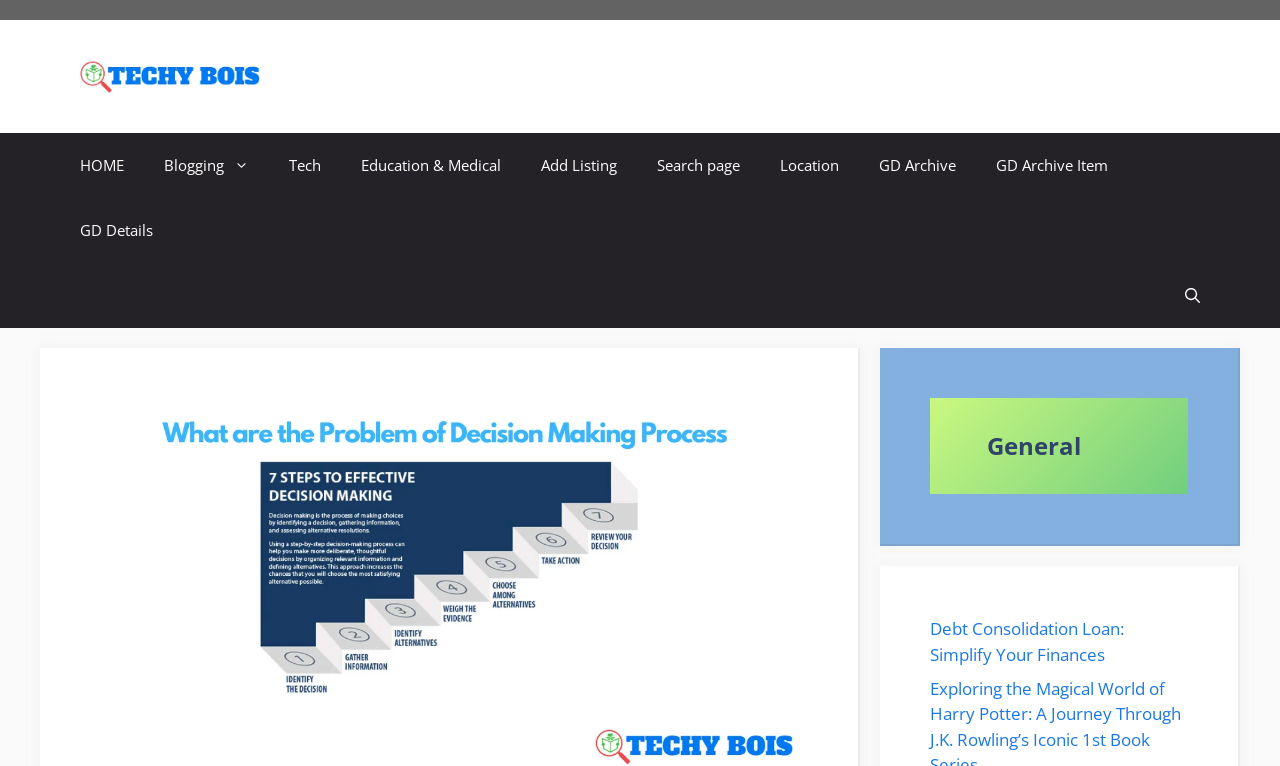What is the category of the article 'Debt Consolidation Loan: Simplify Your Finances'?
Please respond to the question with a detailed and informative answer.

I found the article 'Debt Consolidation Loan: Simplify Your Finances' under the complementary section, which has a heading 'General', indicating that the article belongs to the General category.